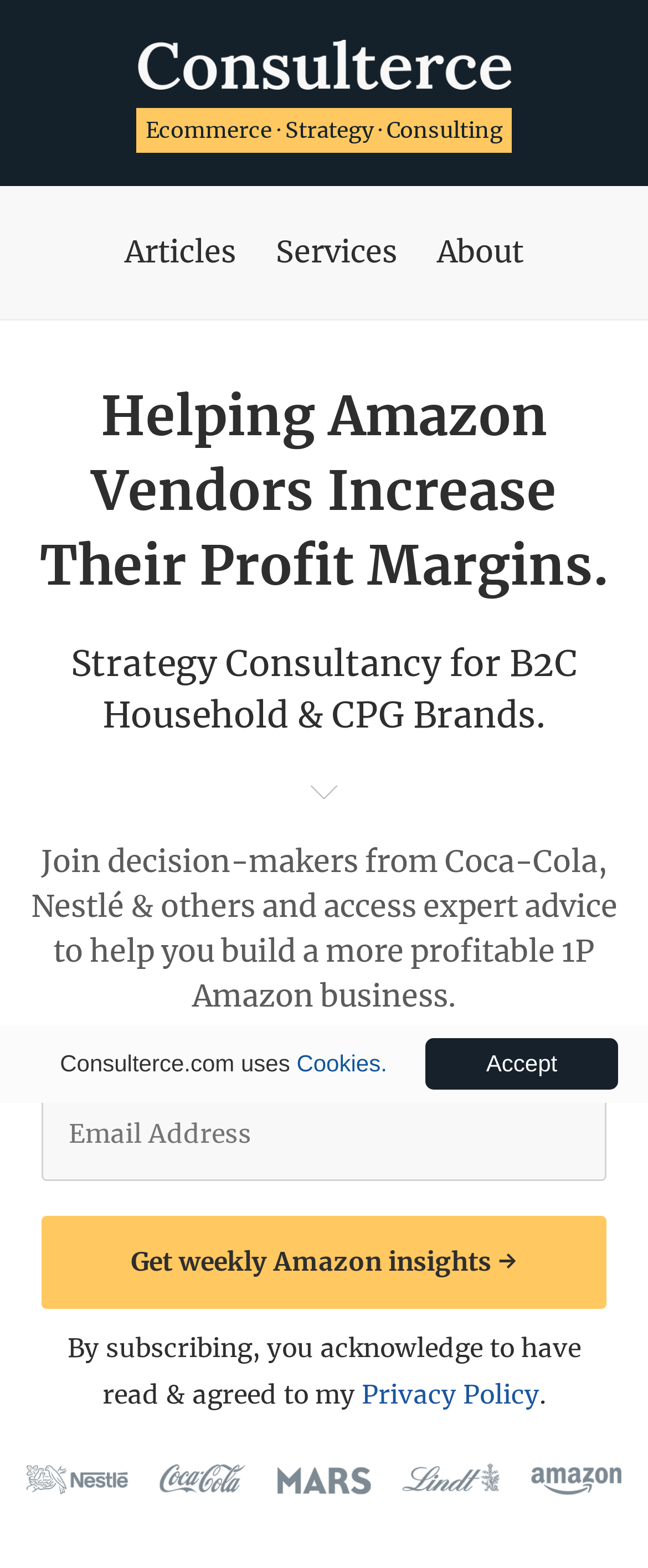Offer a detailed account of what is visible on the webpage.

This webpage is about Consulterce, an Amazon strategy consultancy service based in London, UK, that helps global CPG and household brands improve their 1P vendor margins on Amazon. 

At the top left, there is a link to go back to the homepage, accompanied by an image. Next to it, there is a static text "Ecommerce · Strategy · Consulting". 

Below these elements, there is a navigation header with three links: "Articles", "Services", and "About". 

The main content starts with a heading that reads "Helping Amazon Vendors Increase Their Profit Margins." Below this heading, there is a static text that describes the consultancy service, followed by a figure. 

Next, there is a paragraph of text that explains the benefits of joining the consultancy service, mentioning well-known brands like Coca-Cola and Nestlé. 

On the right side of the page, there is a form with a textbox to input an email address and a button to get weekly Amazon insights. Below the form, there is a static text with a link to the Privacy Policy. 

At the bottom of the page, there is a figure with an image, and below it, there are two static texts and a link to "Cookies".